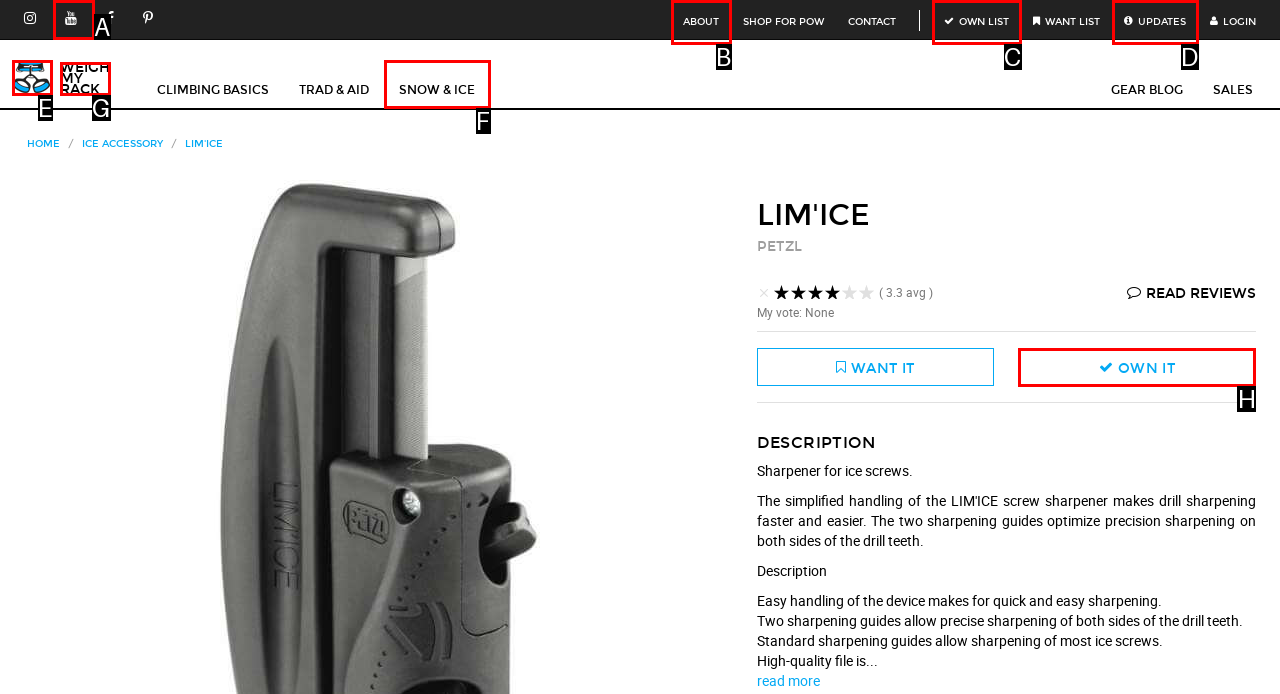Which option is described as follows: Snow & Ice
Answer with the letter of the matching option directly.

F